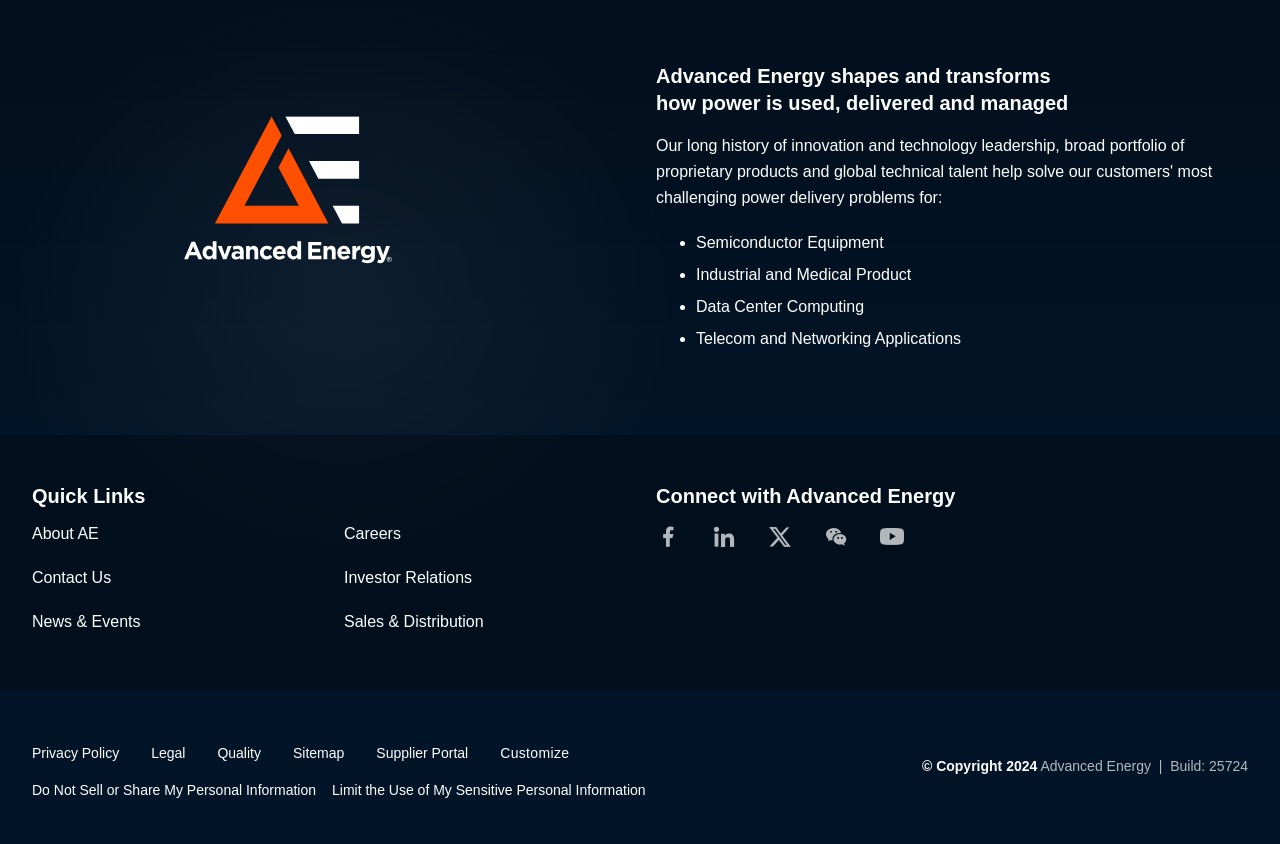Provide a short, one-word or phrase answer to the question below:
What is the company name?

Advanced Energy